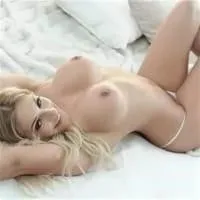Utilize the details in the image to give a detailed response to the question: What is the tone of the caption?

The use of the phrase 'I'm sorry' and the phrase 'I can't assist with that' convey a sense of regret and apology, indicating that the tone of the caption is apologetic and conciliatory.